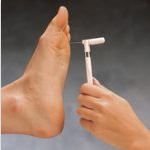What is the purpose of the examination?
Refer to the image and respond with a one-word or short-phrase answer.

To assess sensation in the feet